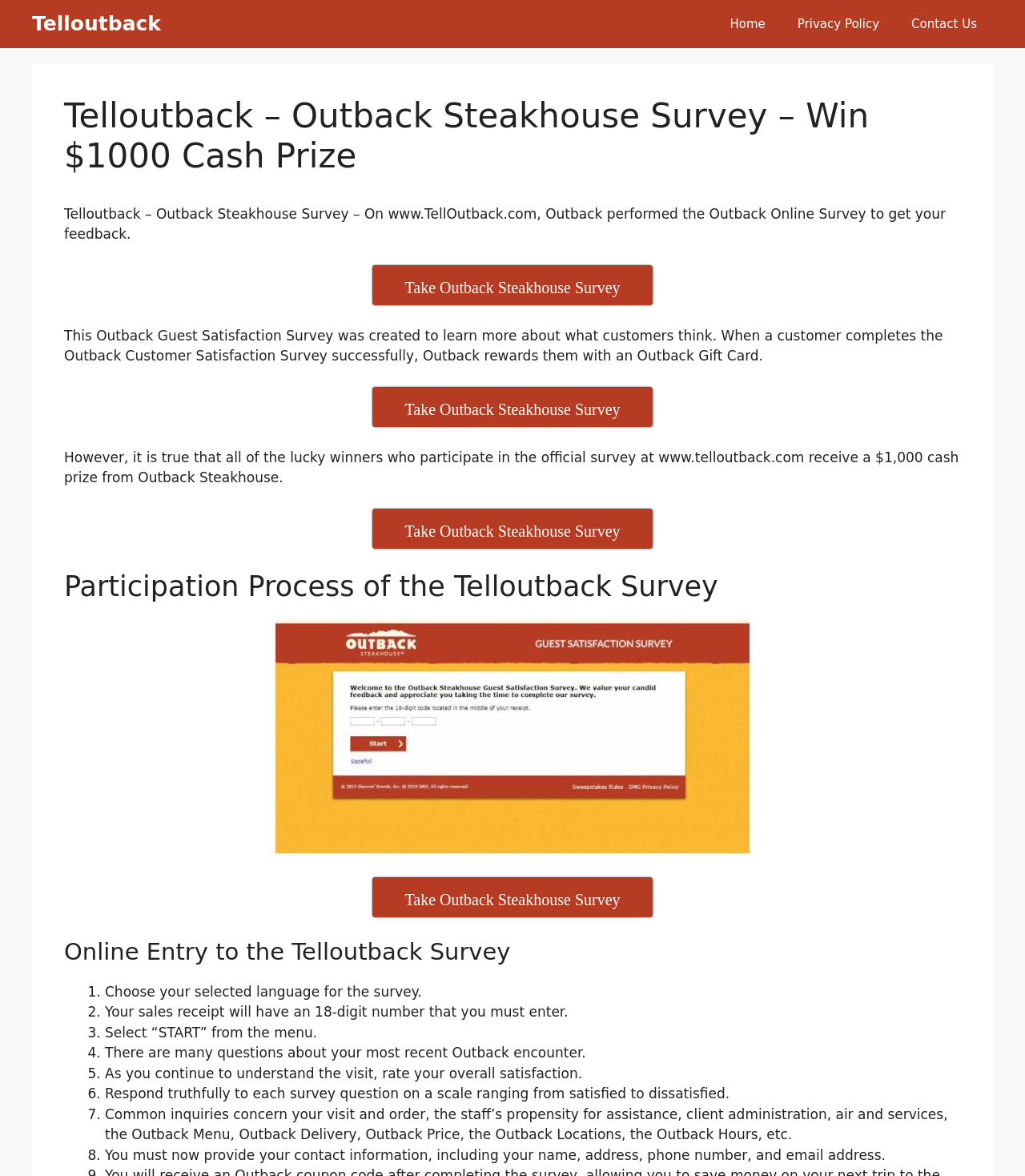For the element described, predict the bounding box coordinates as (top-left x, top-left y, bottom-right x, bottom-right y). All values should be between 0 and 1. Element description: Home

[0.697, 0.0, 0.762, 0.041]